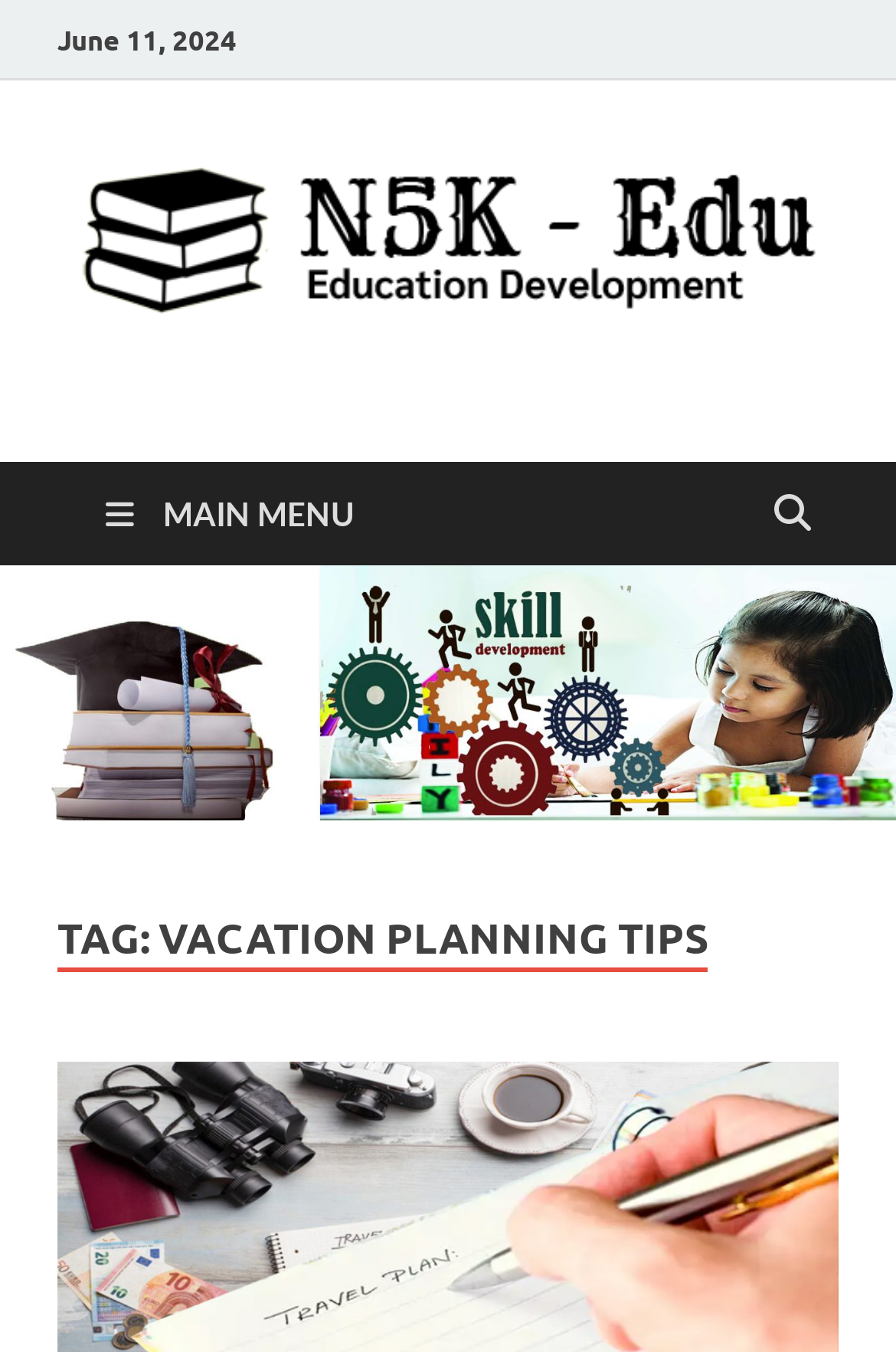Please respond to the question with a concise word or phrase:
What is the topic of the webpage?

VACATION PLANNING TIPS